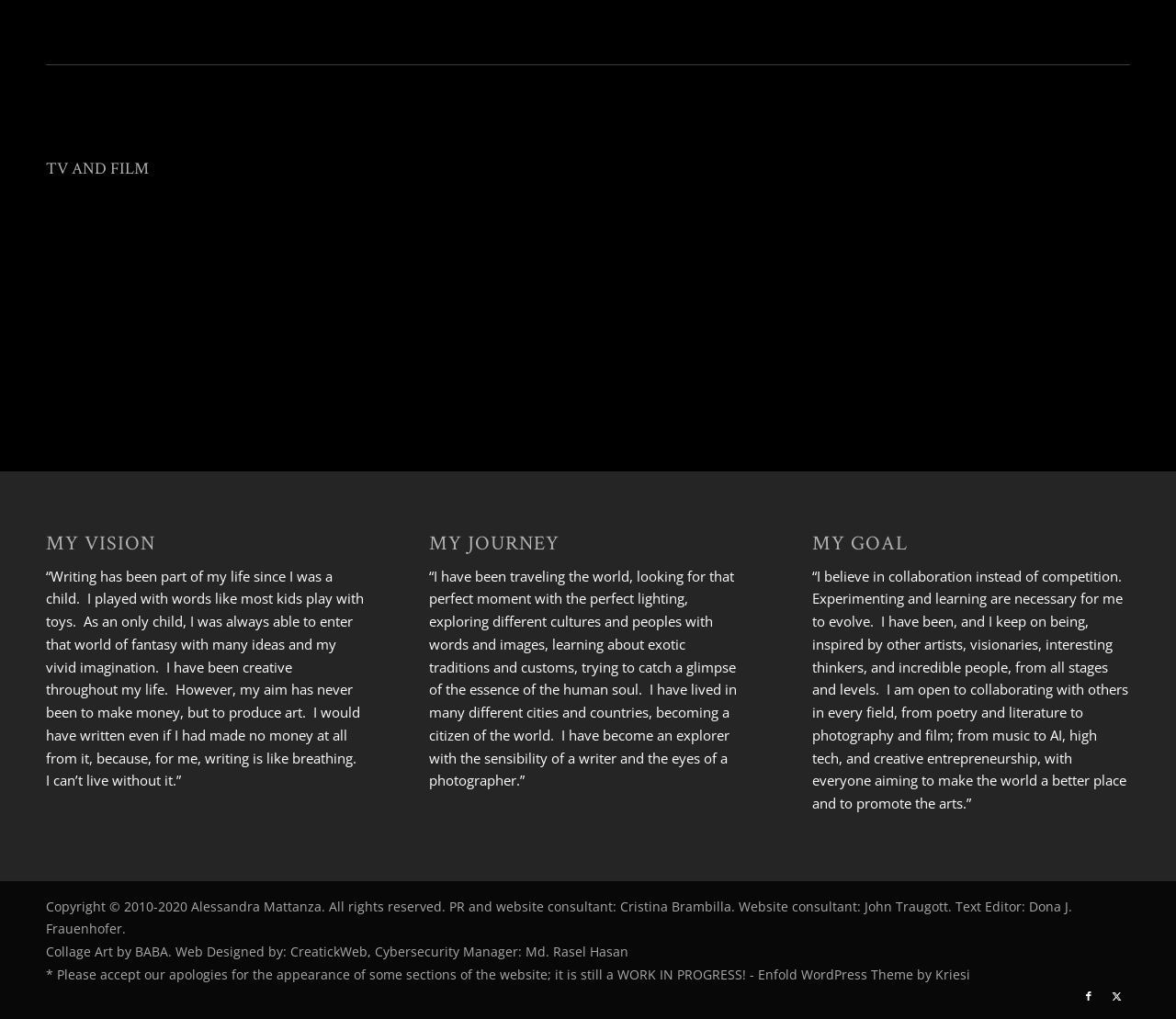Please determine the bounding box coordinates for the UI element described as: "Enfold WordPress Theme by Kriesi".

[0.645, 0.948, 0.825, 0.965]